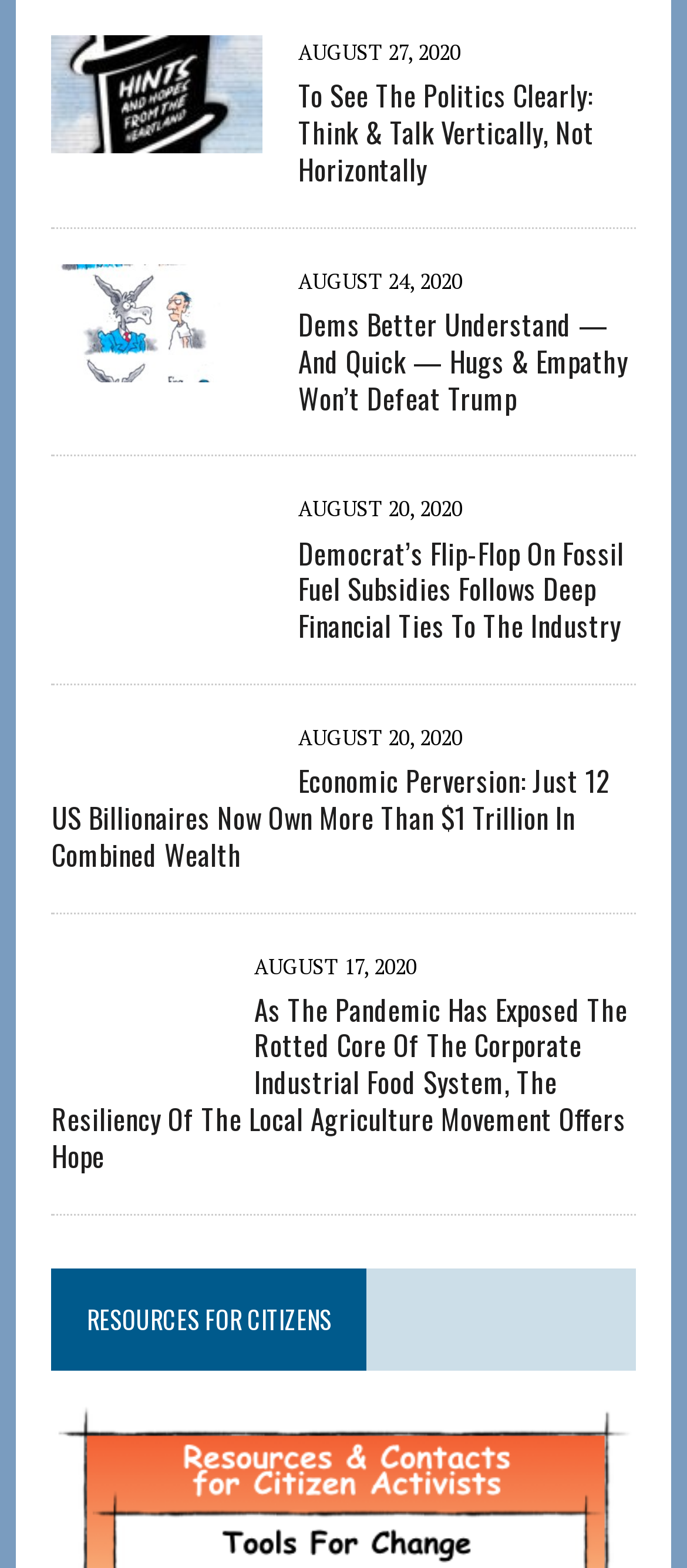Please identify the bounding box coordinates of the element that needs to be clicked to execute the following command: "Read the article 'To See The Politics Clearly: Think & Talk Vertically, Not Horizontally'". Provide the bounding box using four float numbers between 0 and 1, formatted as [left, top, right, bottom].

[0.075, 0.05, 0.925, 0.12]